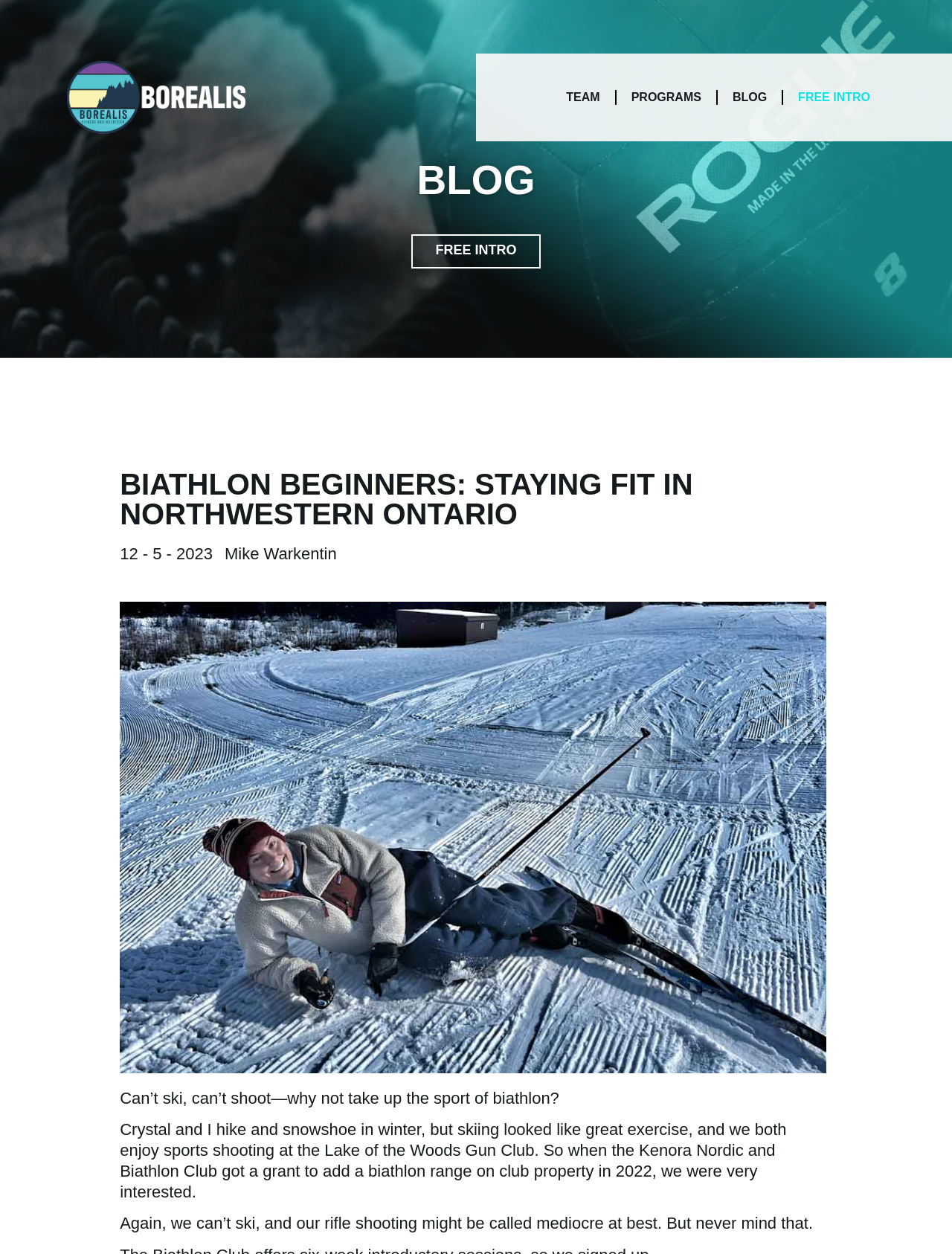Bounding box coordinates are specified in the format (top-left x, top-left y, bottom-right x, bottom-right y). All values are floating point numbers bounded between 0 and 1. Please provide the bounding box coordinate of the region this sentence describes: FREE INTRO

[0.838, 0.072, 0.93, 0.084]